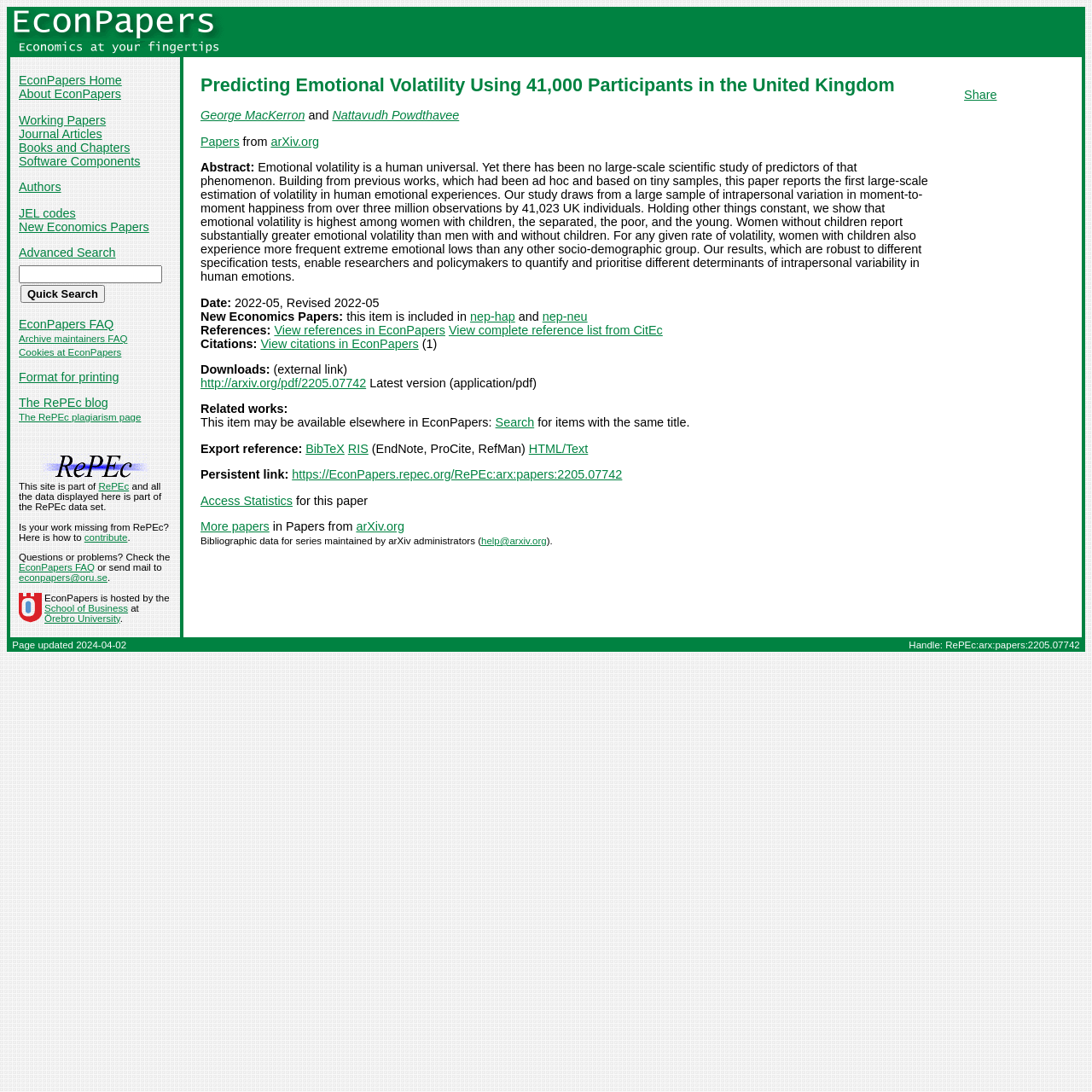Find and provide the bounding box coordinates for the UI element described here: "Books and Chapters". The coordinates should be given as four float numbers between 0 and 1: [left, top, right, bottom].

[0.017, 0.129, 0.119, 0.141]